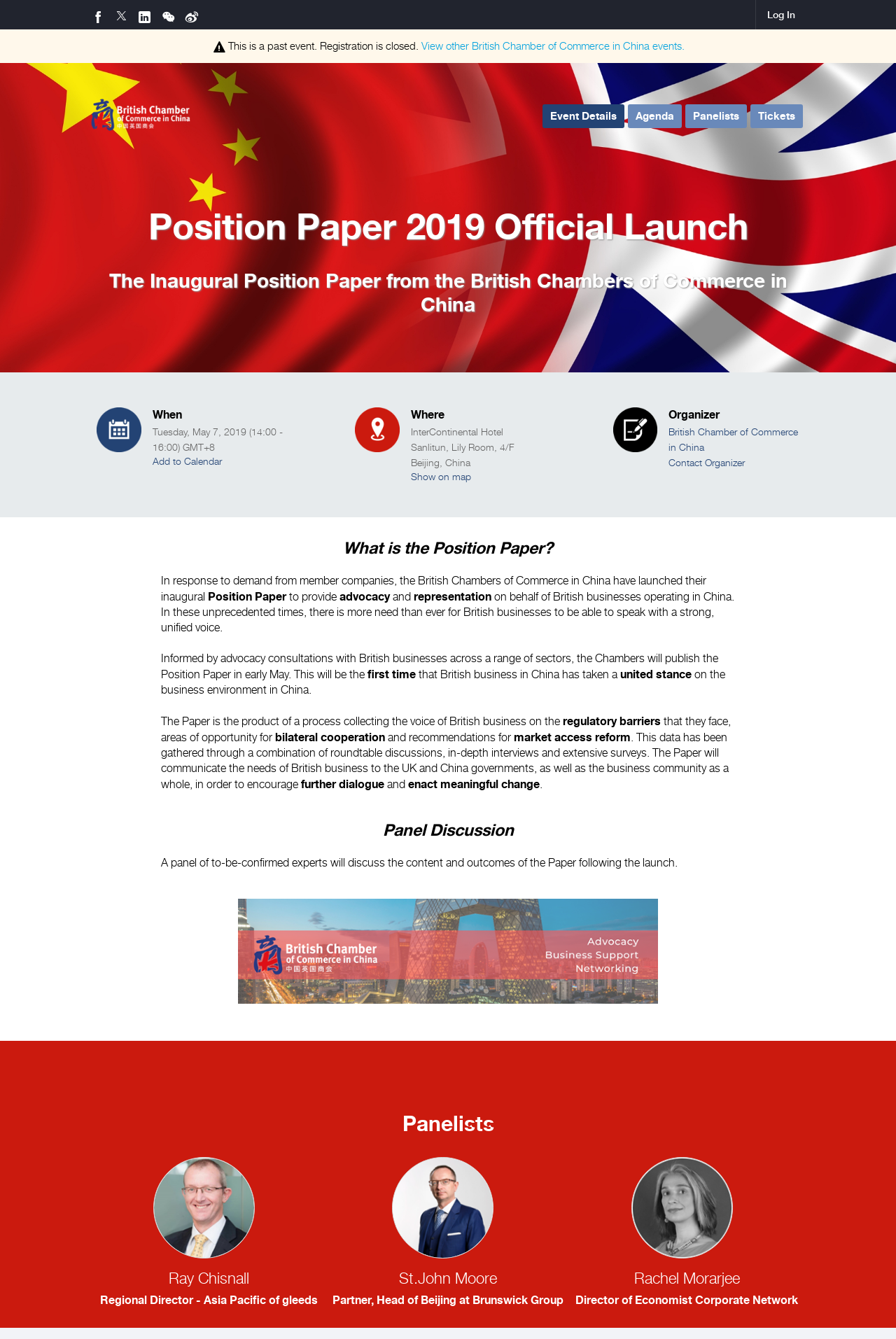Answer the question below with a single word or a brief phrase: 
Where is the event located?

InterContinental Hotel Sanlitun, Lily Room, 4/F, Beijing, China